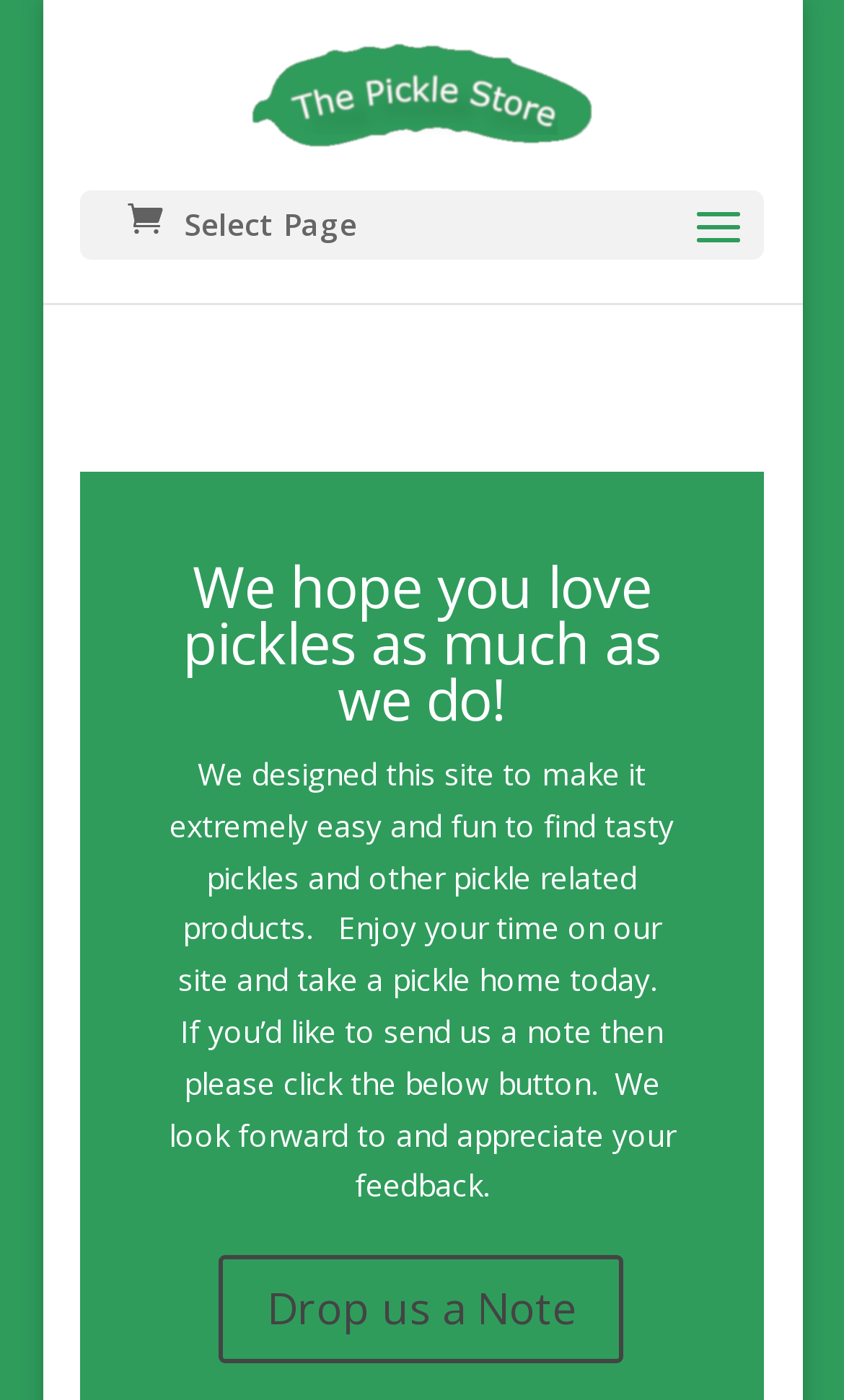What is the theme of this website?
Give a detailed and exhaustive answer to the question.

Based on the image and text on the webpage, it appears that the website is about pickles and related products, which suggests that the theme of this website is pickle.